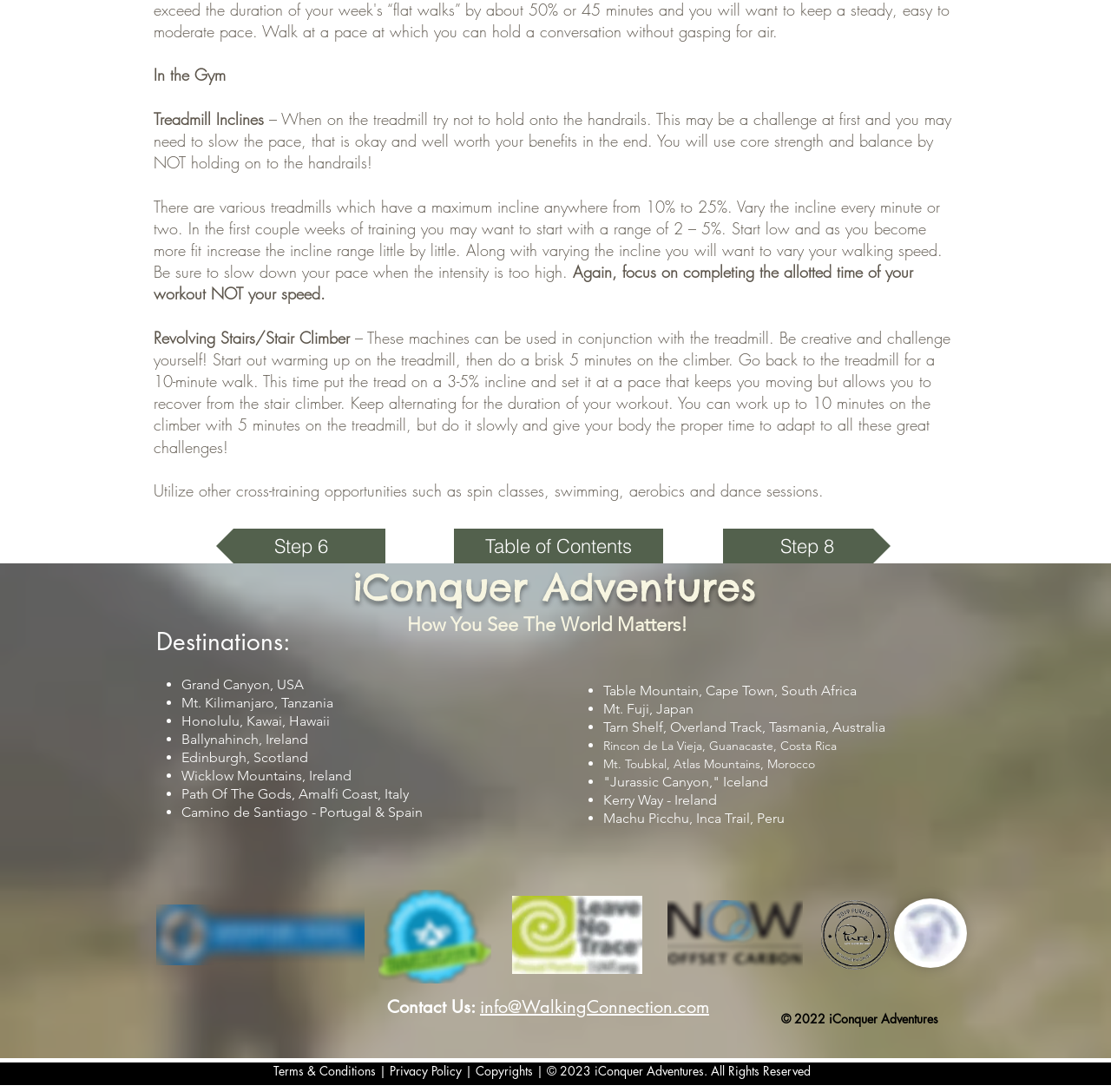Please identify the bounding box coordinates of the clickable area that will fulfill the following instruction: "Visit Table of Contents". The coordinates should be in the format of four float numbers between 0 and 1, i.e., [left, top, right, bottom].

[0.409, 0.484, 0.597, 0.516]